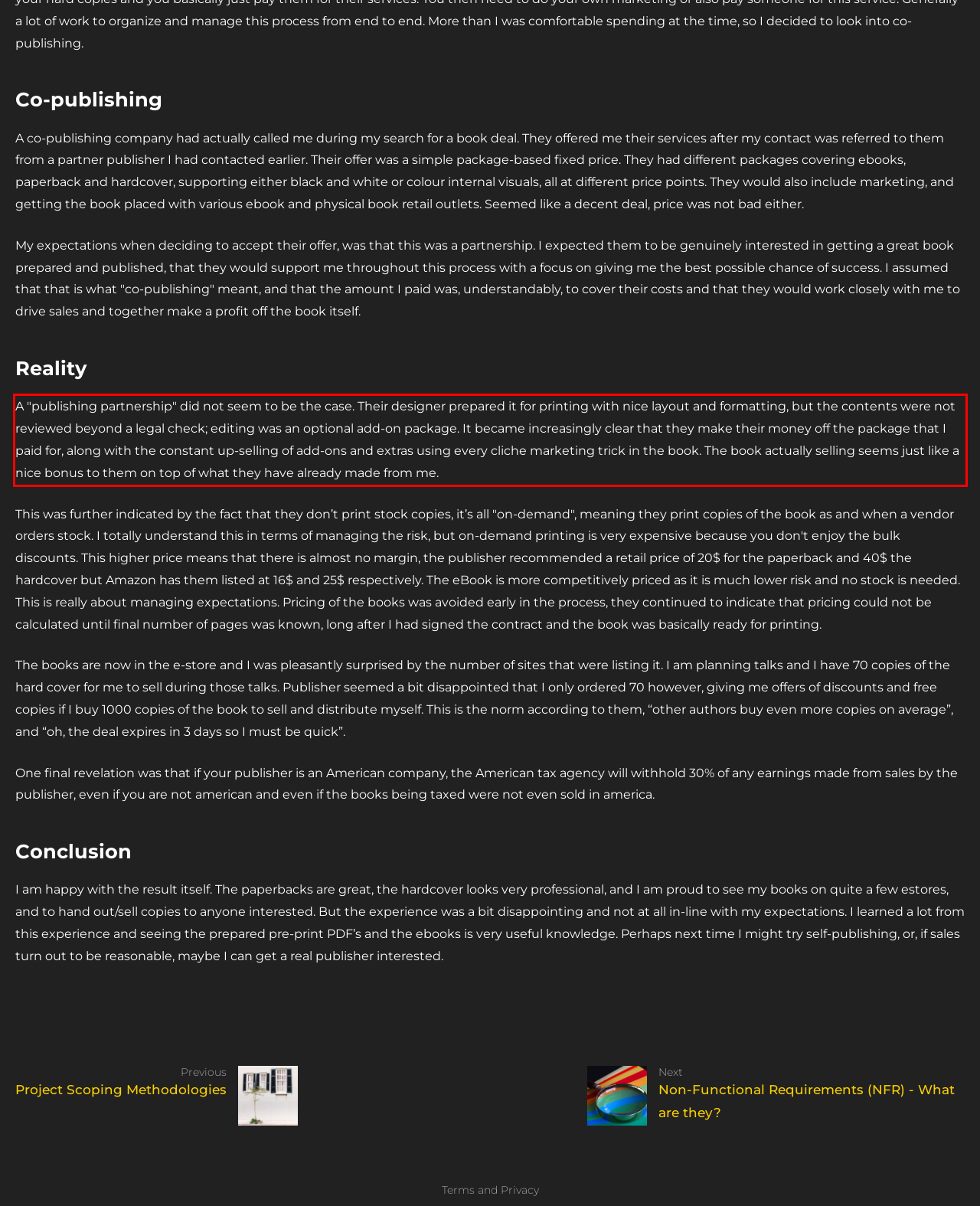Please use OCR to extract the text content from the red bounding box in the provided webpage screenshot.

A "publishing partnership" did not seem to be the case. Their designer prepared it for printing with nice layout and formatting, but the contents were not reviewed beyond a legal check; editing was an optional add-on package. It became increasingly clear that they make their money off the package that I paid for, along with the constant up-selling of add-ons and extras using every cliche marketing trick in the book. The book actually selling seems just like a nice bonus to them on top of what they have already made from me.